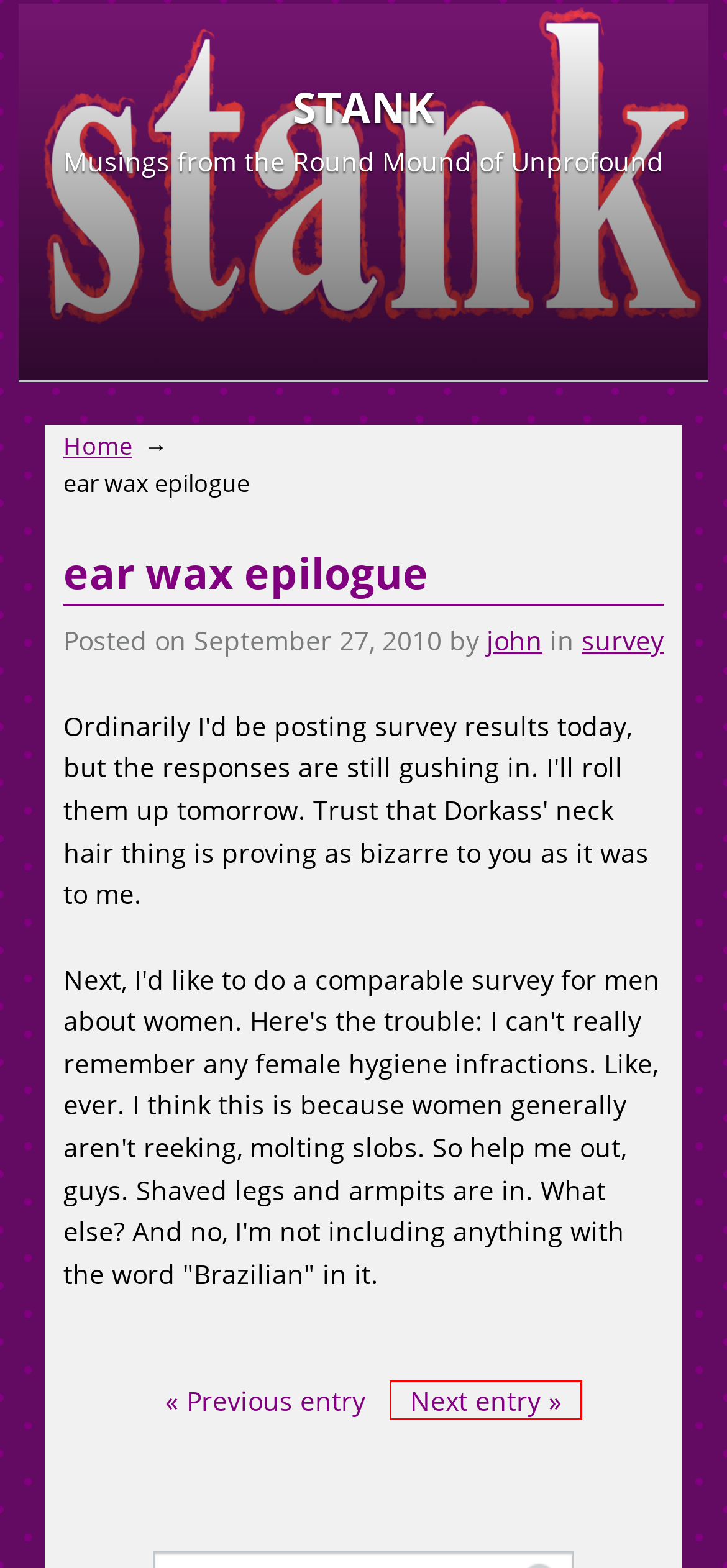Look at the screenshot of a webpage where a red bounding box surrounds a UI element. Your task is to select the best-matching webpage description for the new webpage after you click the element within the bounding box. The available options are:
A. and i thought the ear wax thing was sarcastic - STANK
B. marine life Archives - STANK
C. friends &amp; enemies Archives - STANK
D. cooking Archives - STANK
E. STANK
F. damn, i forgot ear wax - STANK
G. survey Archives - STANK
H. reader mail Archives - STANK

A